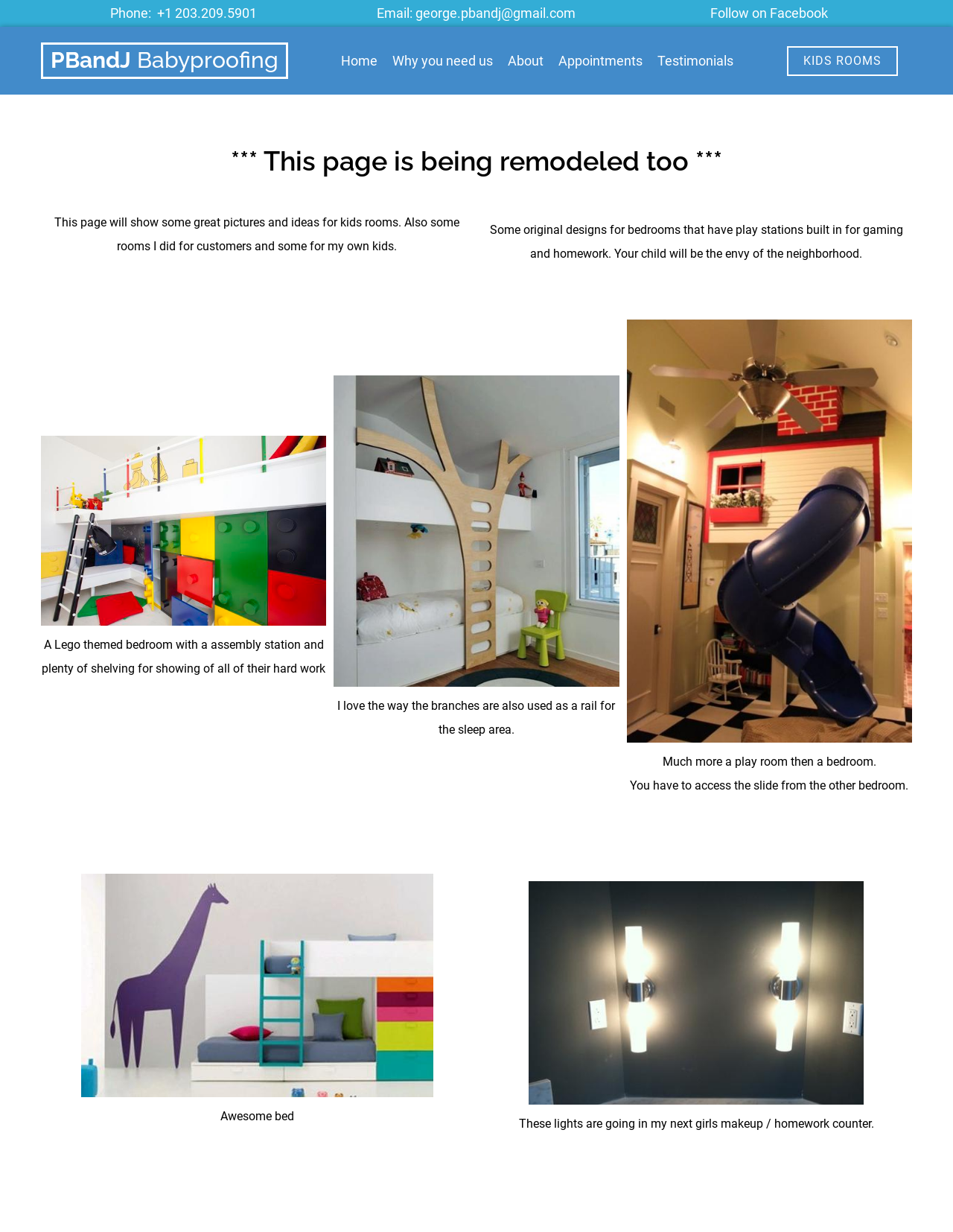Identify the bounding box coordinates of the section that should be clicked to achieve the task described: "Call the phone number".

[0.165, 0.004, 0.27, 0.017]